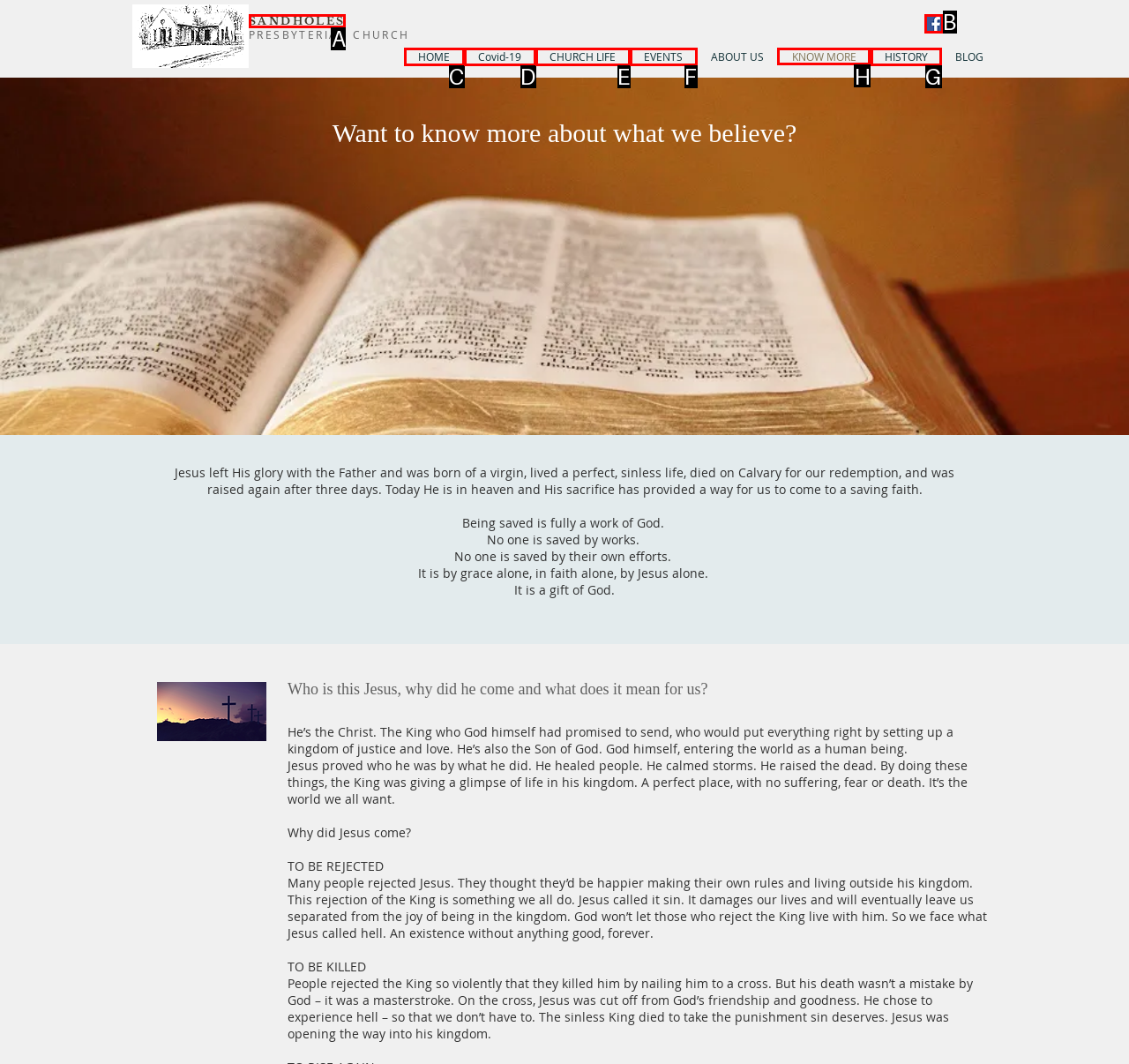Decide which letter you need to select to fulfill the task: Click the 'KNOW MORE' link
Answer with the letter that matches the correct option directly.

H